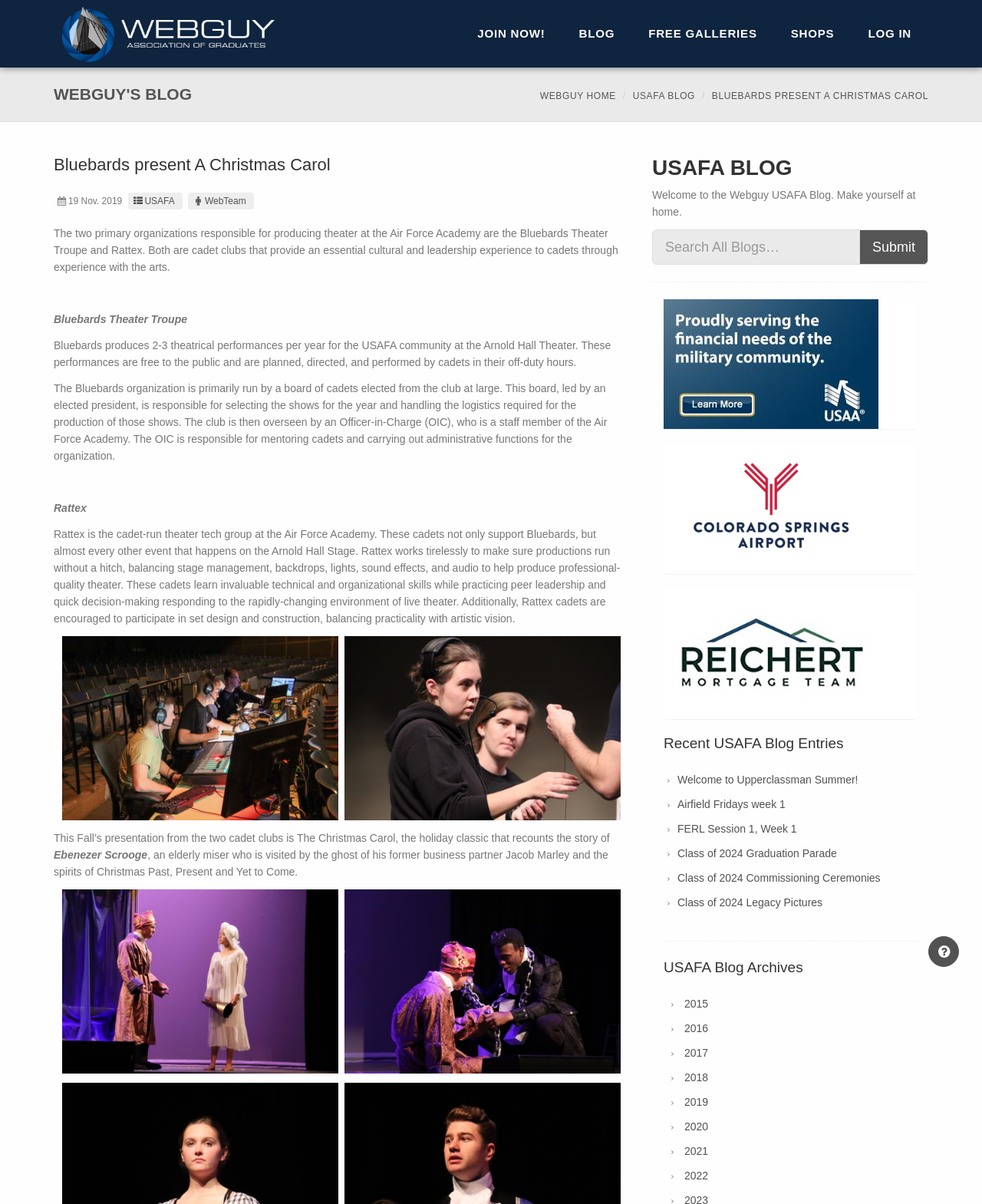Return the bounding box coordinates of the UI element that corresponds to this description: "Join Now!". The coordinates must be given as four float numbers in the range of 0 and 1, [left, top, right, bottom].

[0.469, 0.0, 0.572, 0.056]